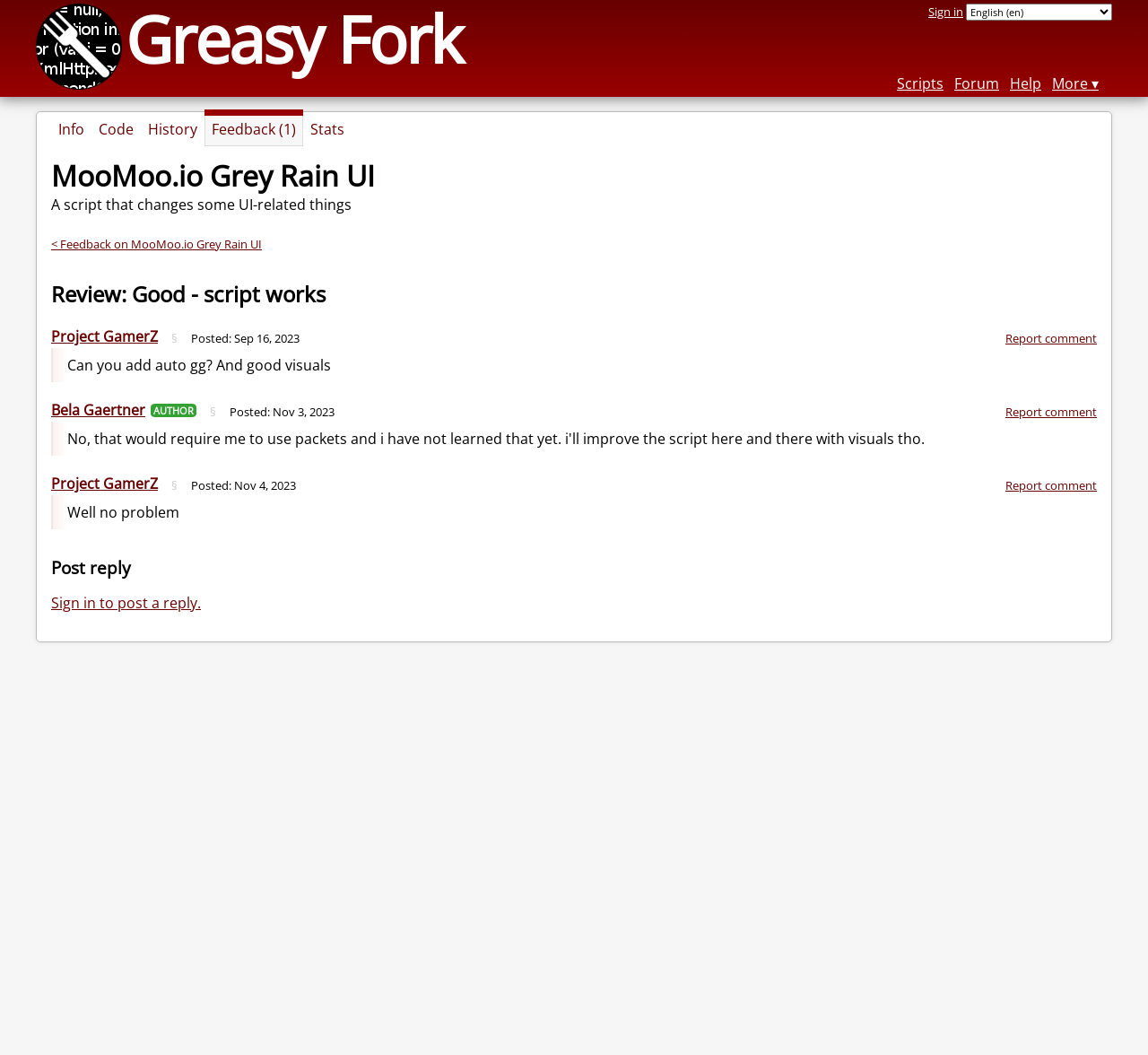What is the date of the latest comment?
Using the information from the image, give a concise answer in one word or a short phrase.

Nov 4, 2023